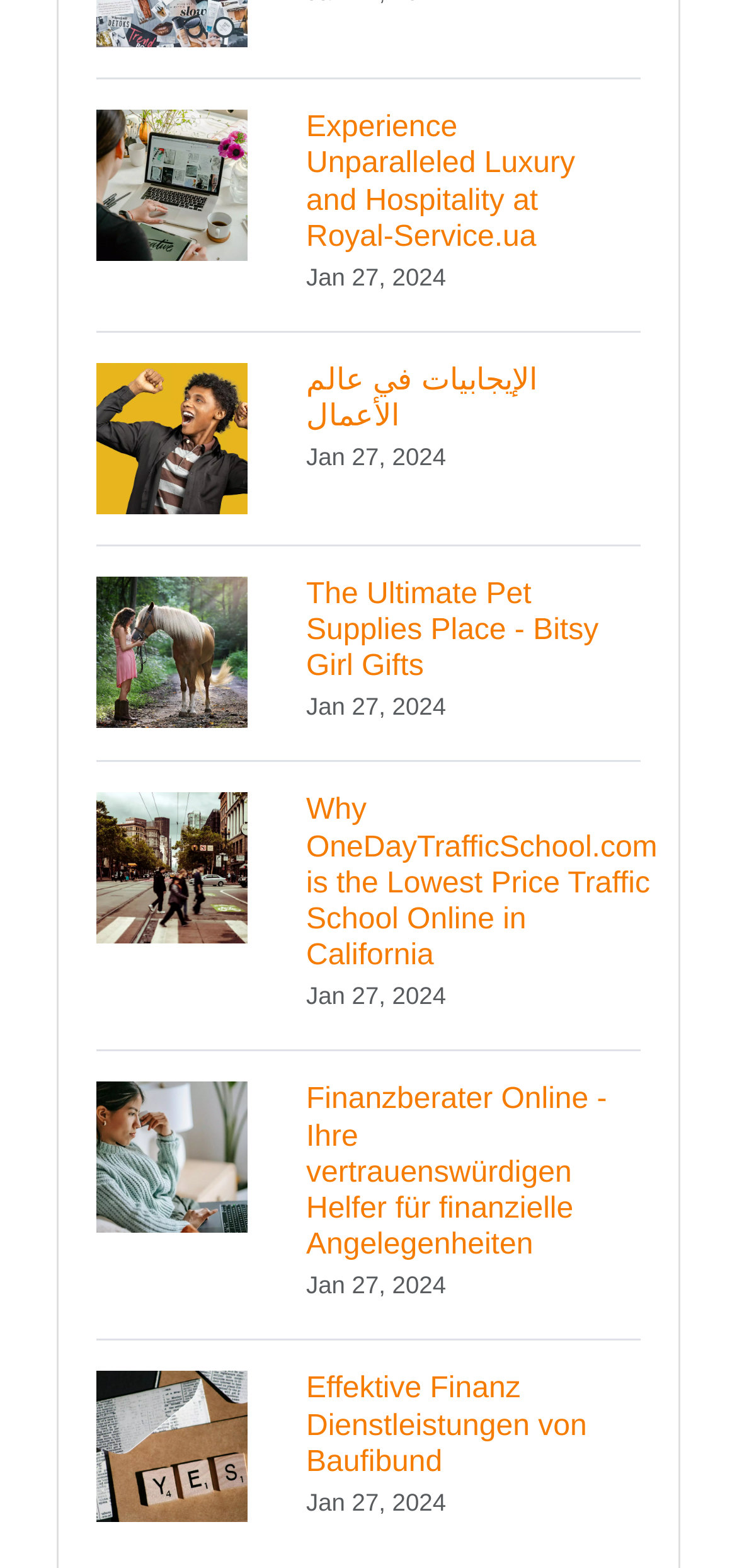Answer the question below in one word or phrase:
Is the webpage about a specific company?

No